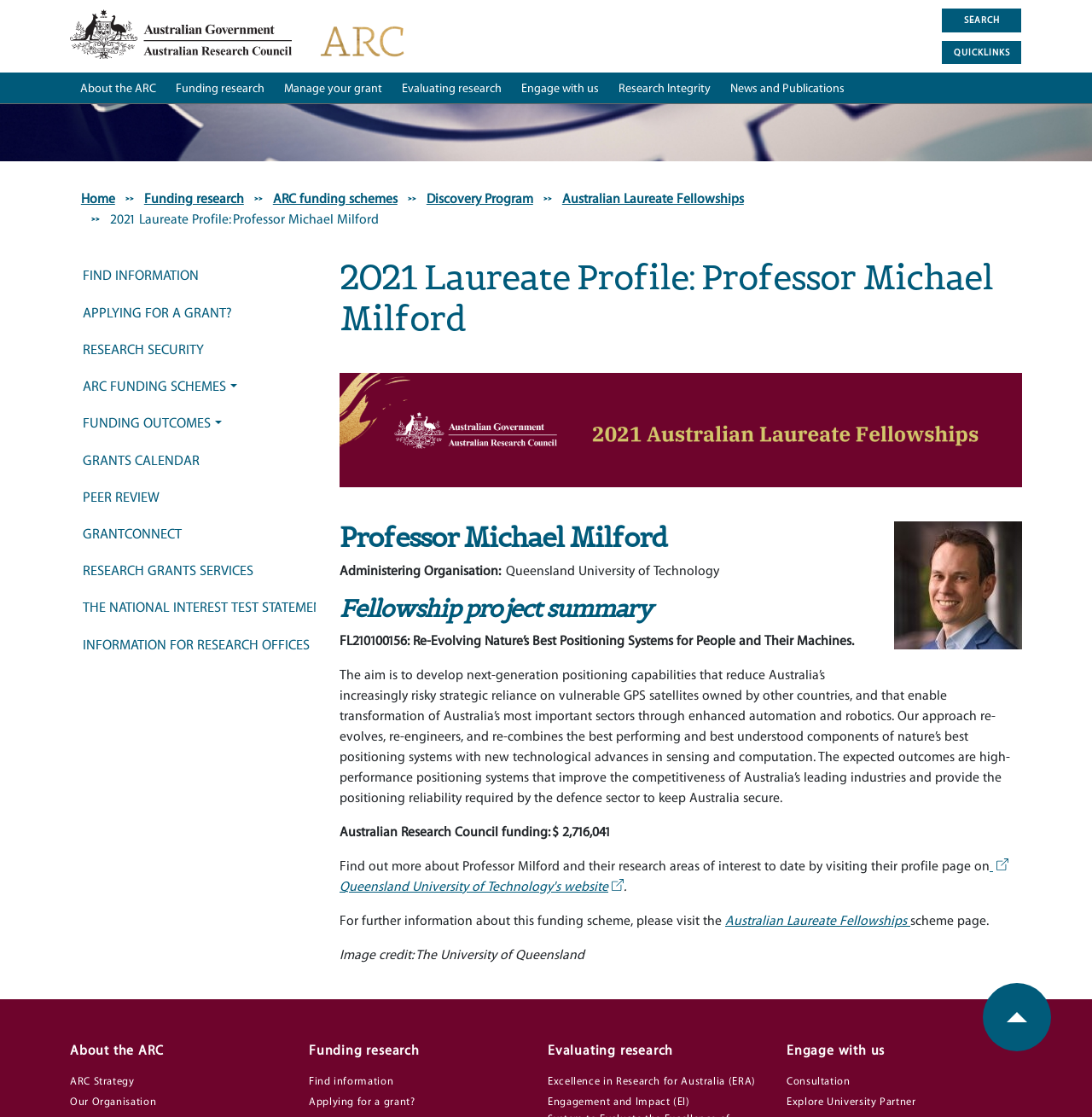What is the purpose of the image displayed at the top of the webpage?
Provide a comprehensive and detailed answer to the question.

The answer can be found by analyzing the image displayed at the top of the webpage. The image is described as 'Linkage Projects 2020 Round 3 Announcement Banner', indicating its purpose as an announcement banner for the Linkage Projects 2020 Round 3.